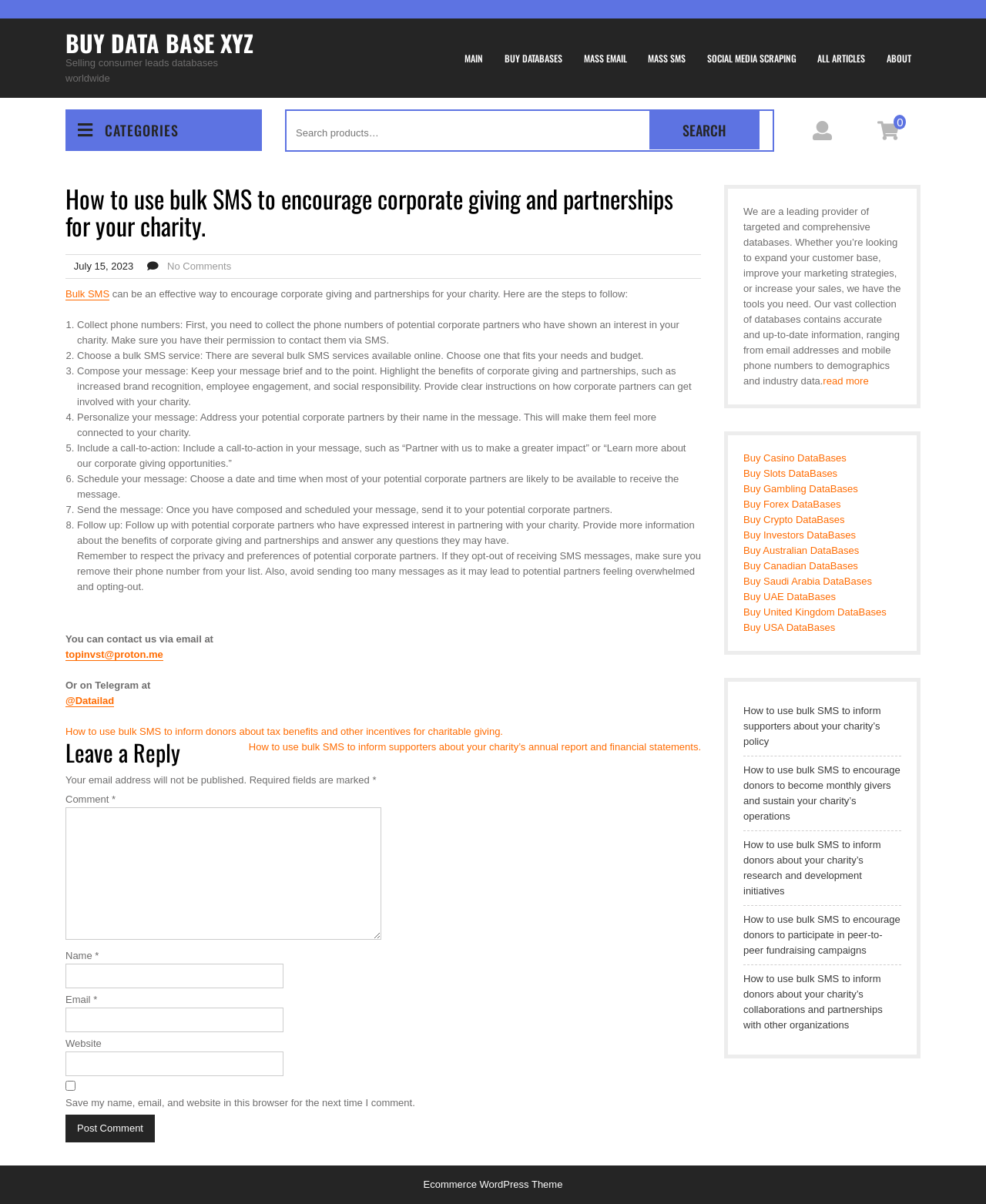How can users contact the website owner?
Please provide a comprehensive answer to the question based on the webpage screenshot.

The website provides contact information, including an email address 'topinvst@proton.me' and a Telegram handle '@Datailad', which users can use to get in touch with the website owner.